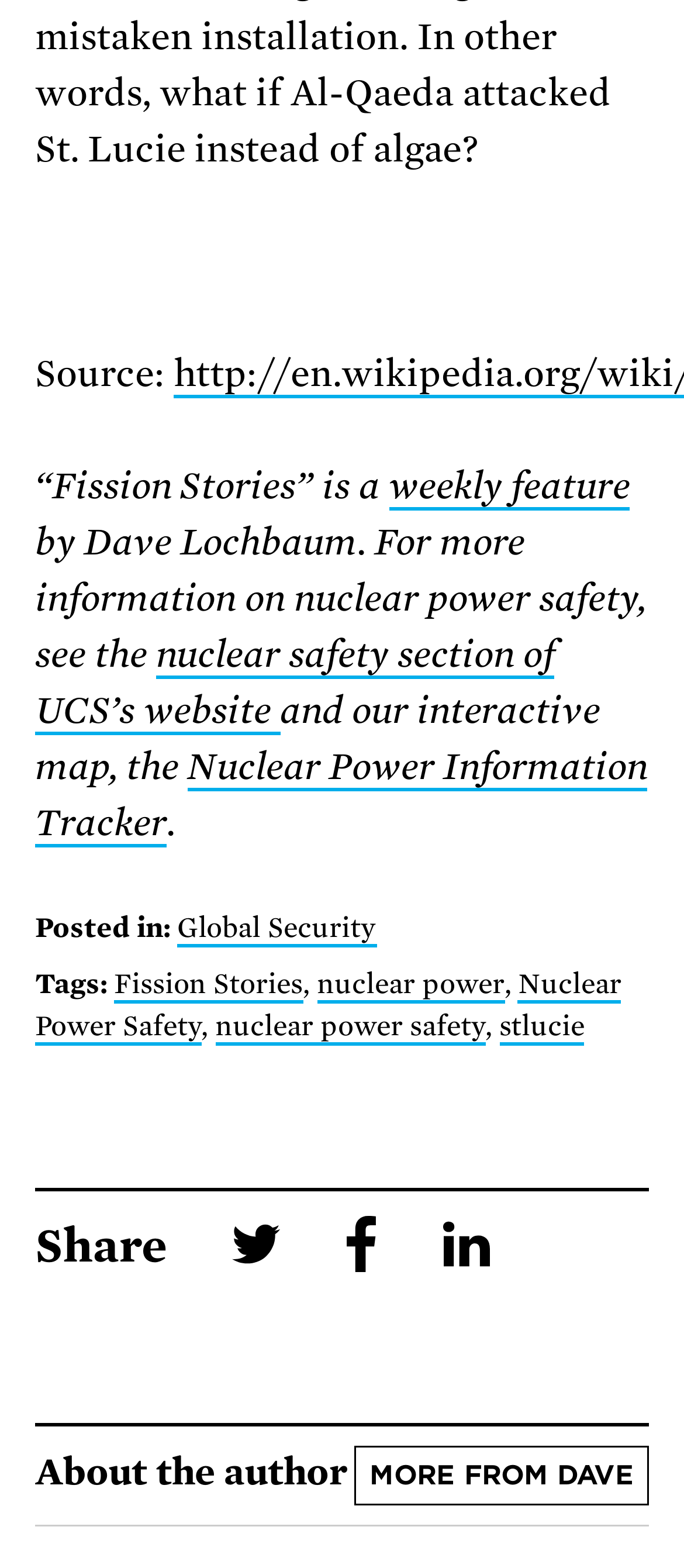What is the topic of the article?
Please analyze the image and answer the question with as much detail as possible.

The topic is inferred from the text 'For more information on nuclear power safety, see the nuclear safety section of UCS’s website' and the links 'Nuclear Power Safety' and 'nuclear power safety' in the footer section.